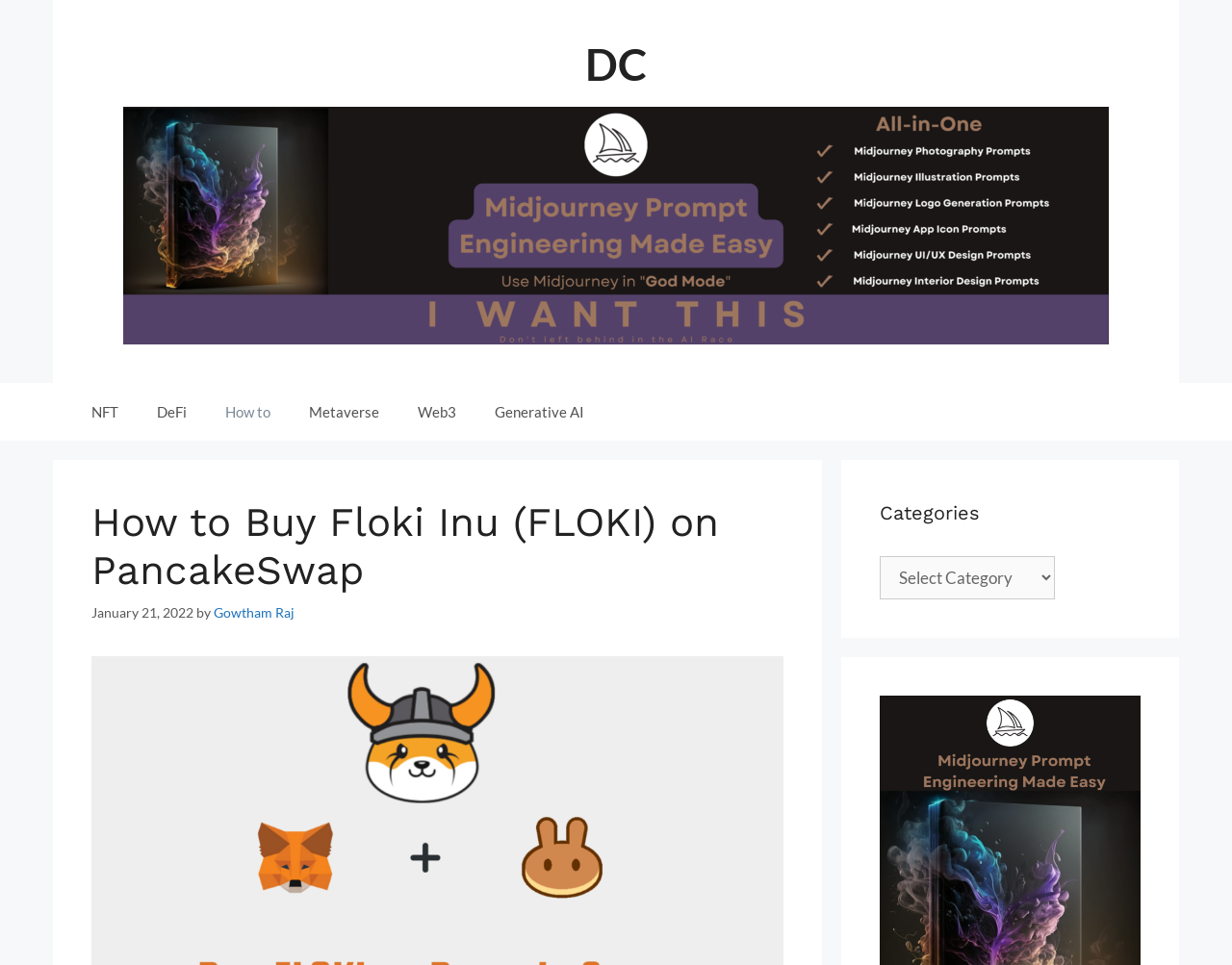Using the format (top-left x, top-left y, bottom-right x, bottom-right y), provide the bounding box coordinates for the described UI element. All values should be floating point numbers between 0 and 1: VIP or "VIPR" Reserved Seating

None